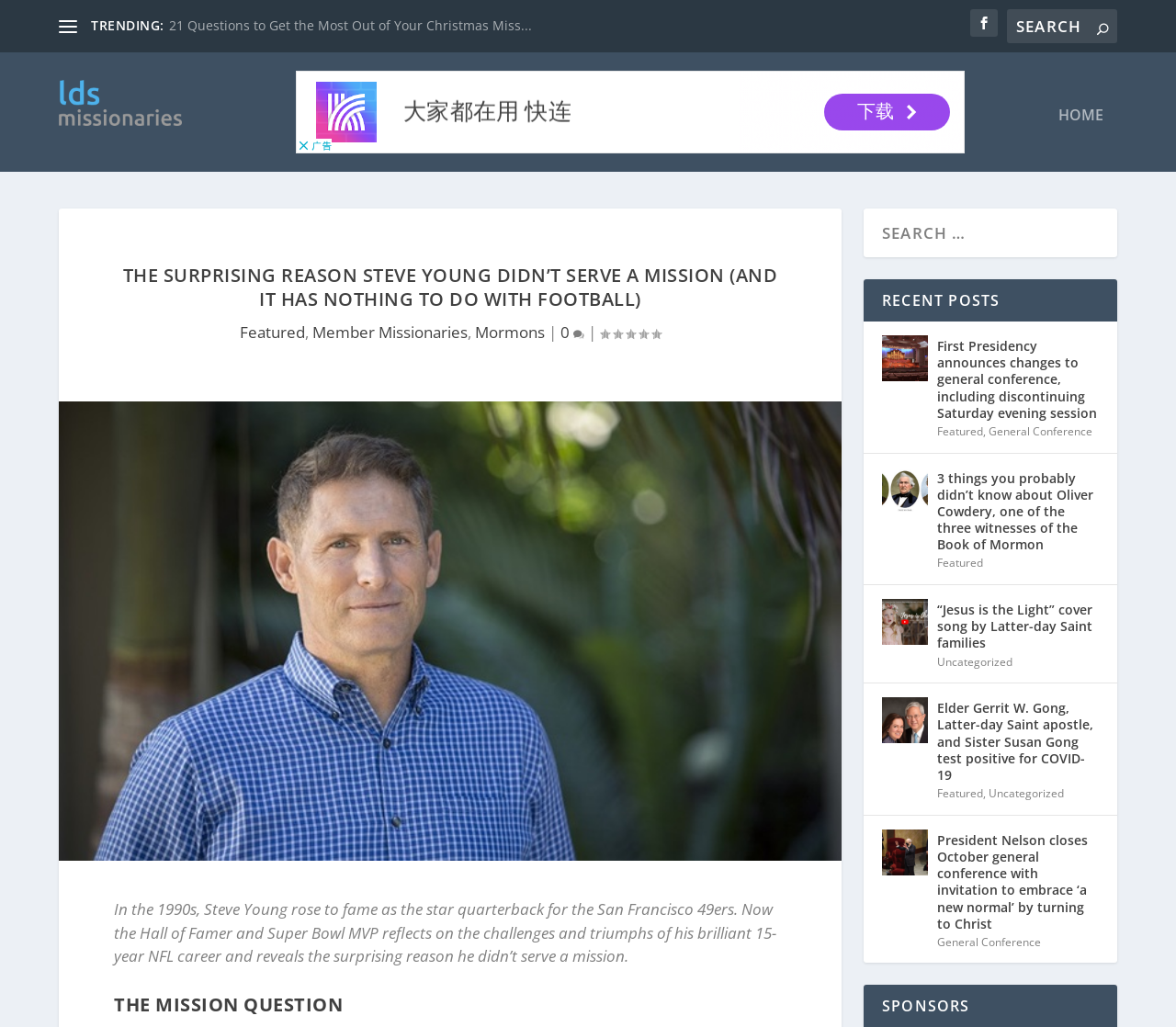How many recent posts are listed on the webpage?
Look at the image and provide a short answer using one word or a phrase.

5